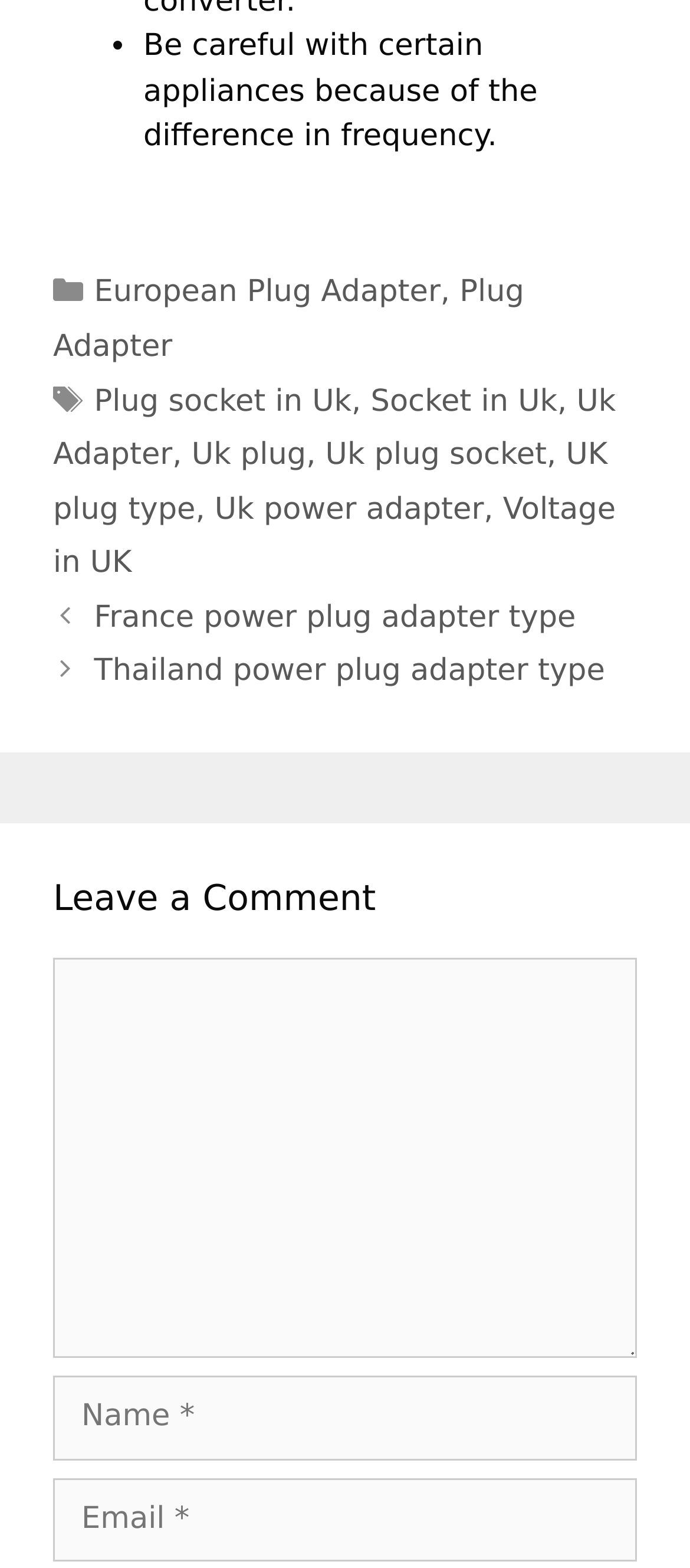Identify the bounding box of the UI component described as: "National".

None